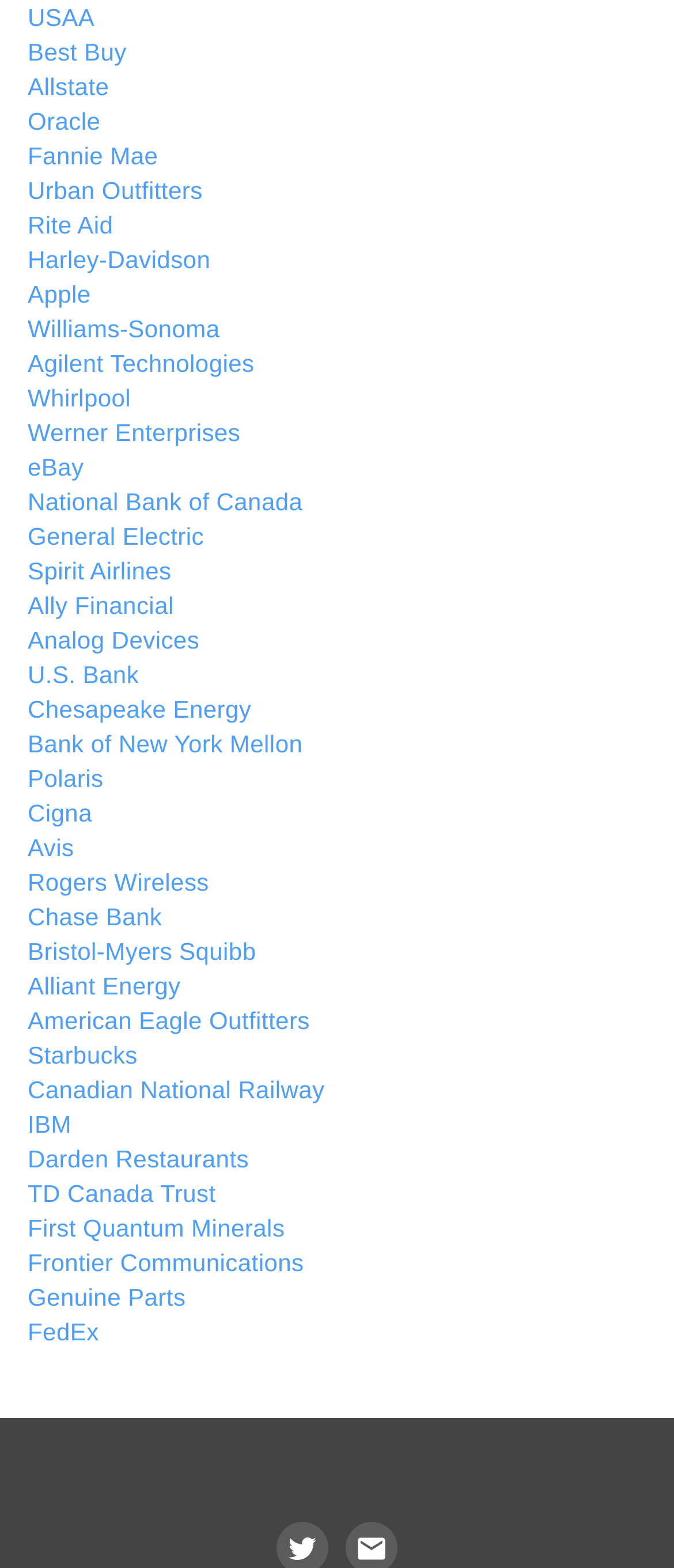How many companies starting with 'A' are on this webpage?
Based on the screenshot, provide your answer in one word or phrase.

5